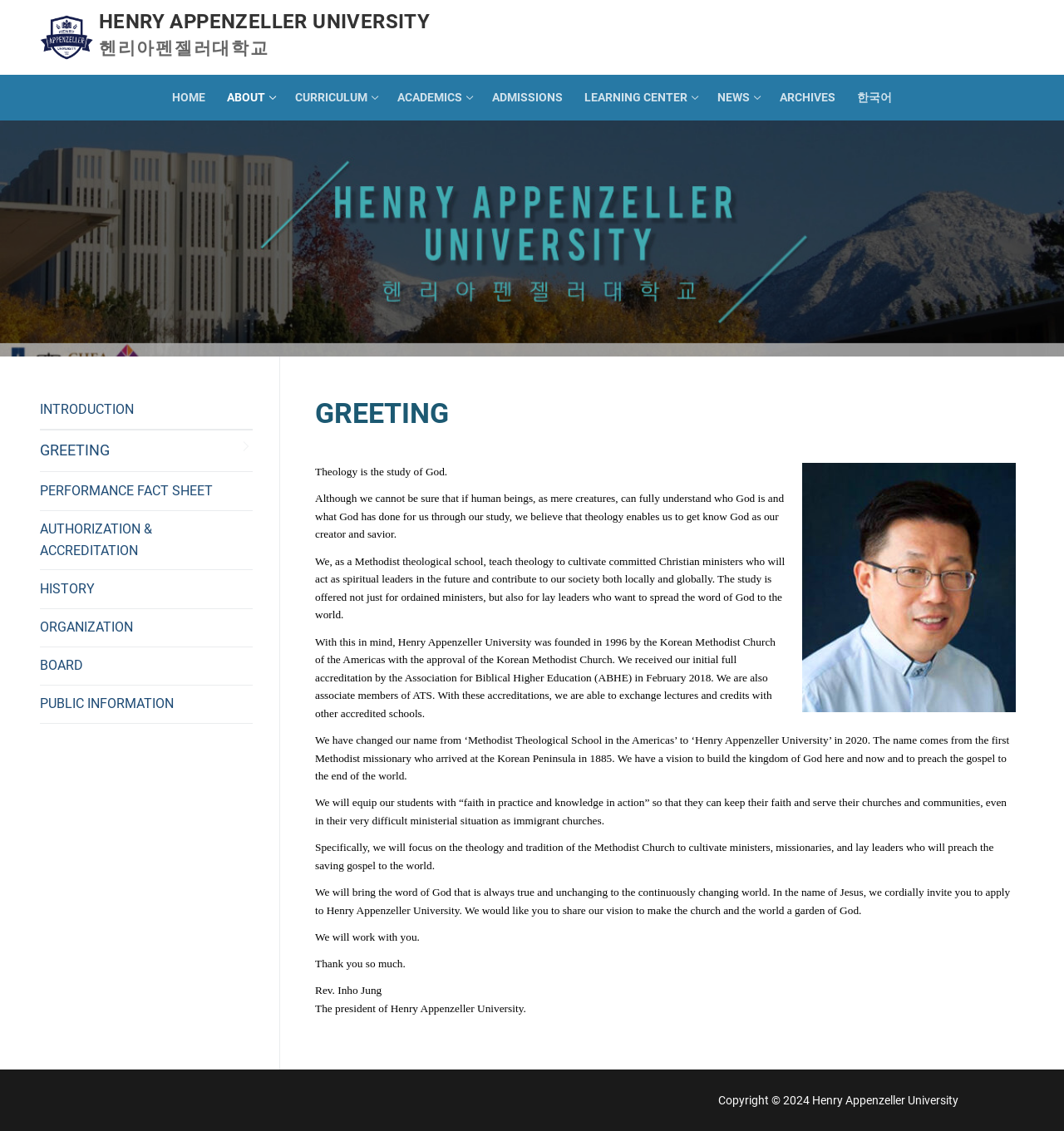Please predict the bounding box coordinates of the element's region where a click is necessary to complete the following instruction: "Click the ACADEMICS link". The coordinates should be represented by four float numbers between 0 and 1, i.e., [left, top, right, bottom].

[0.363, 0.073, 0.452, 0.1]